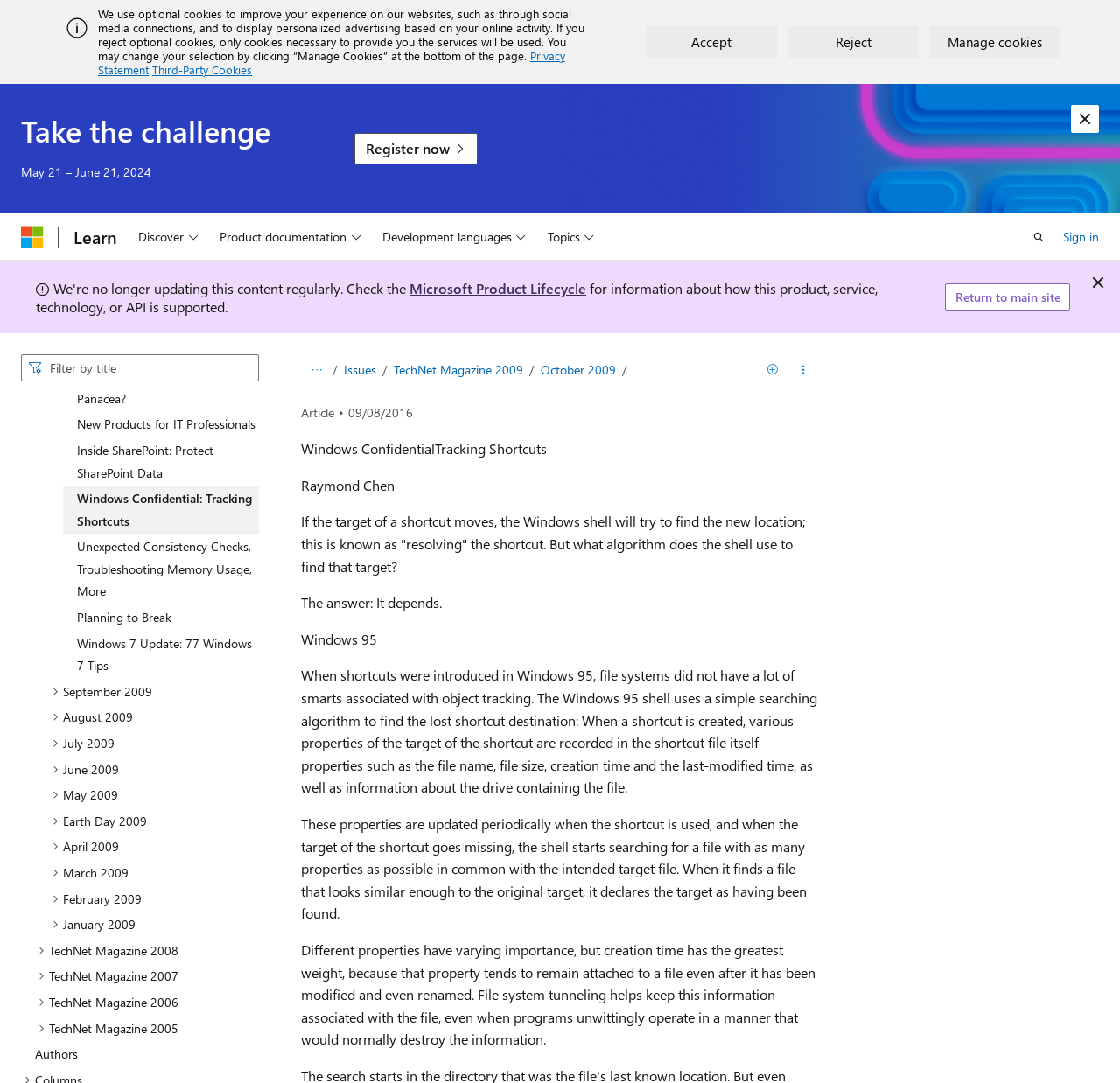Please identify the bounding box coordinates of the element I need to click to follow this instruction: "Open search".

[0.912, 0.204, 0.943, 0.233]